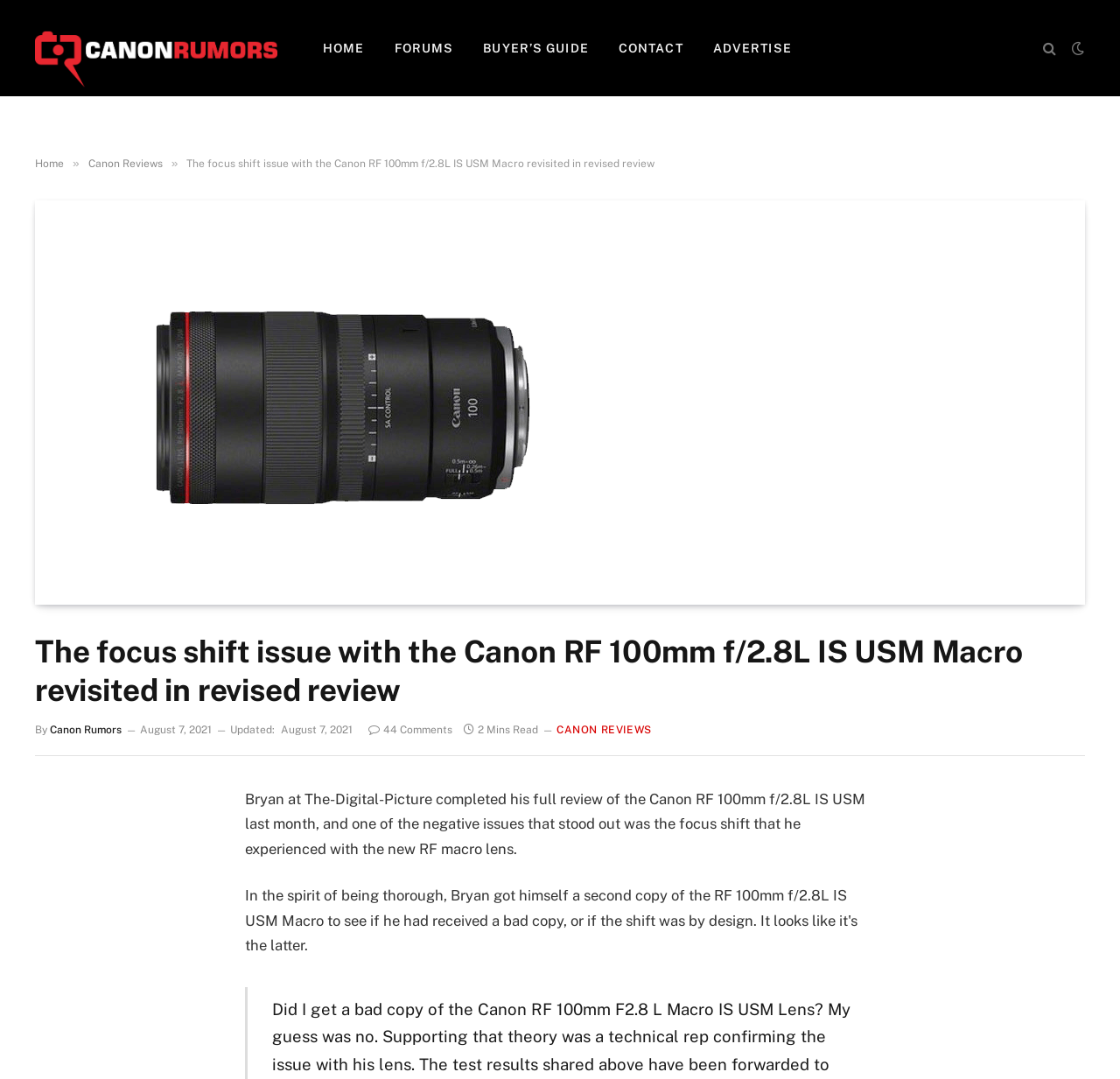How many comments does the article have?
Could you answer the question with a detailed and thorough explanation?

I found the answer by looking at the link element with the text ' 44 Comments'. This suggests that the article has 44 comments.